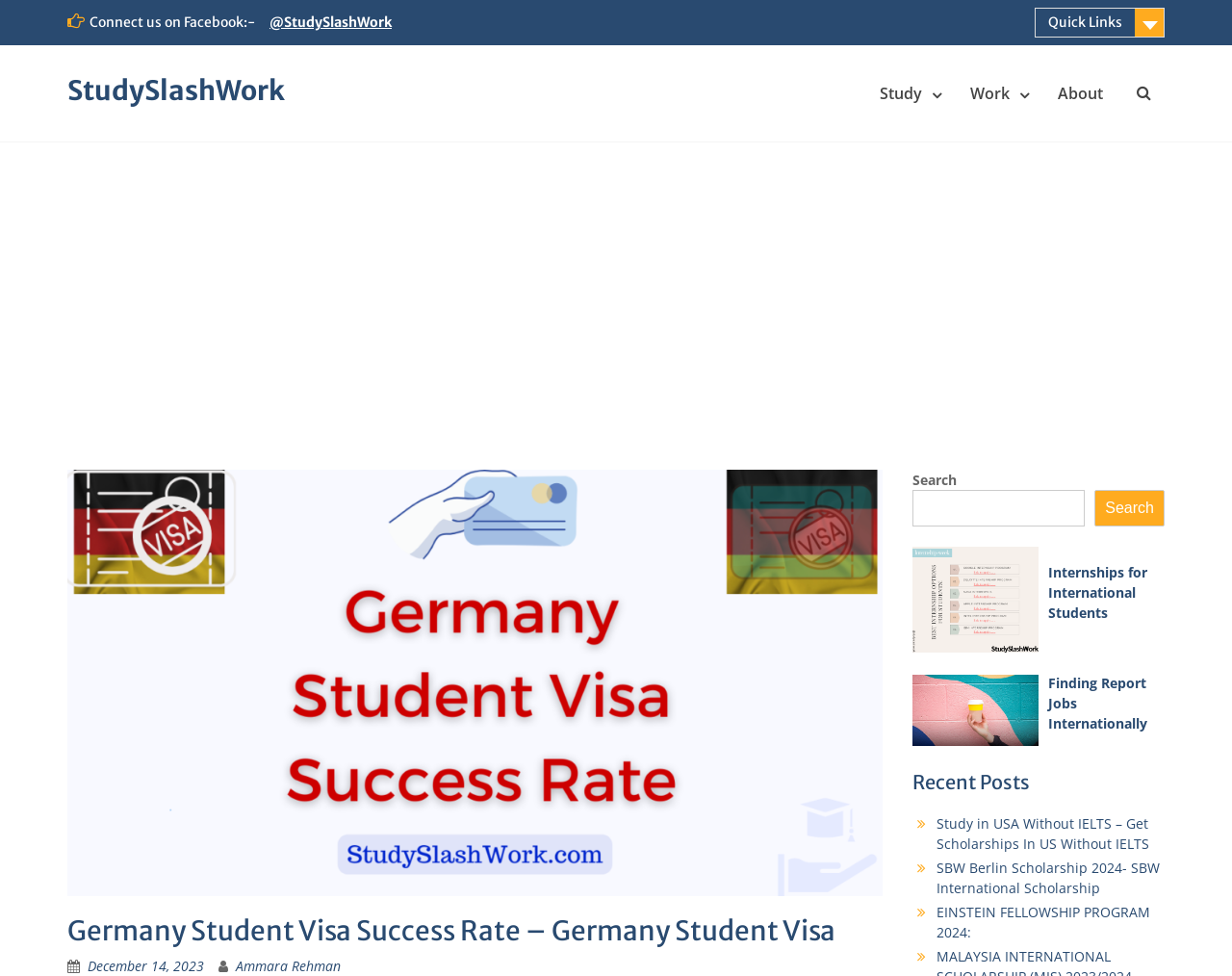Respond to the following question with a brief word or phrase:
What is the date of the article on Germany Student Visa Success Rate?

December 14, 2023